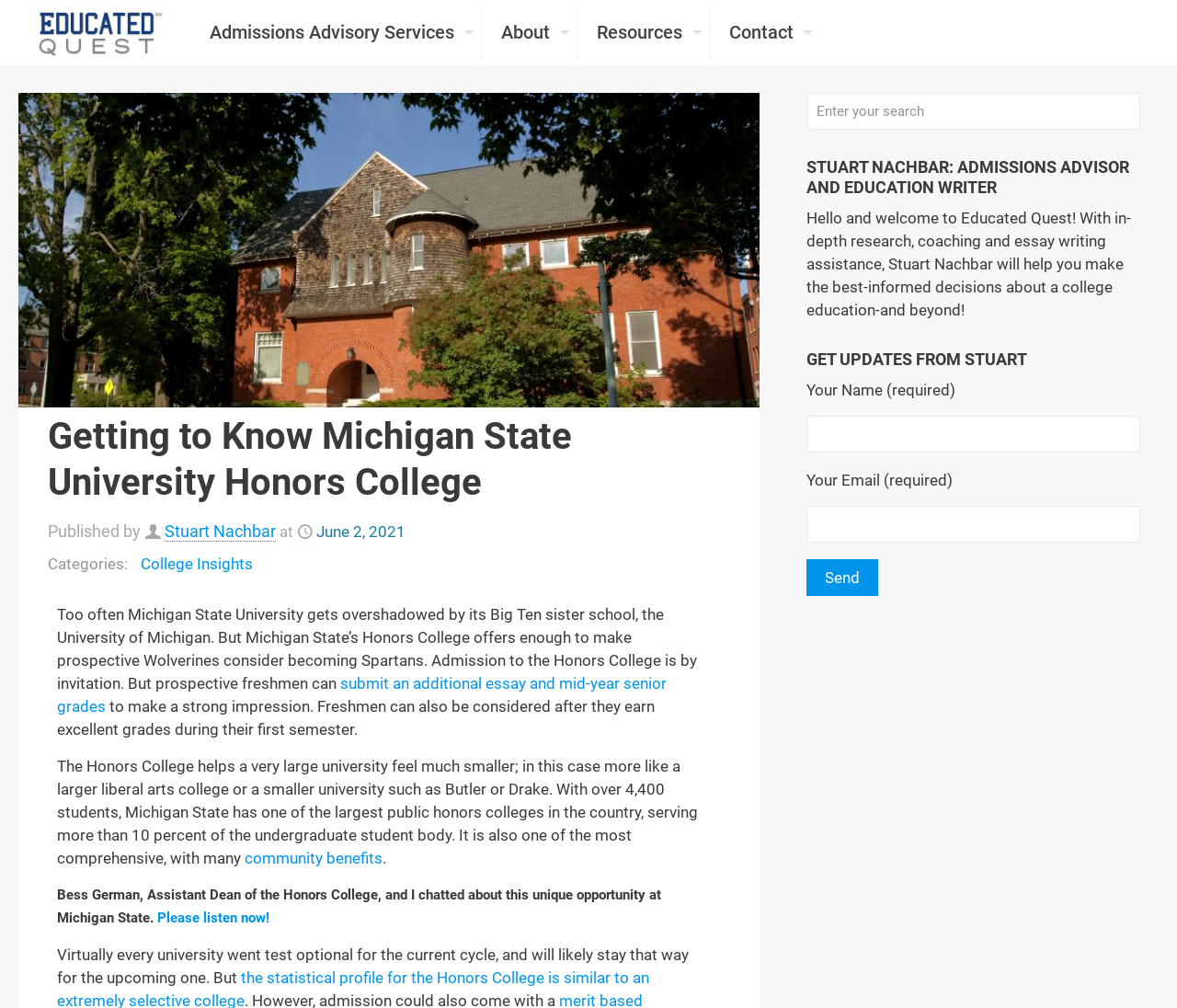What is the name of the college being discussed?
Provide a detailed and extensive answer to the question.

I determined the answer by looking at the heading element with the text 'Getting to Know Michigan State University Honors College' and understanding that the webpage is discussing this specific college.